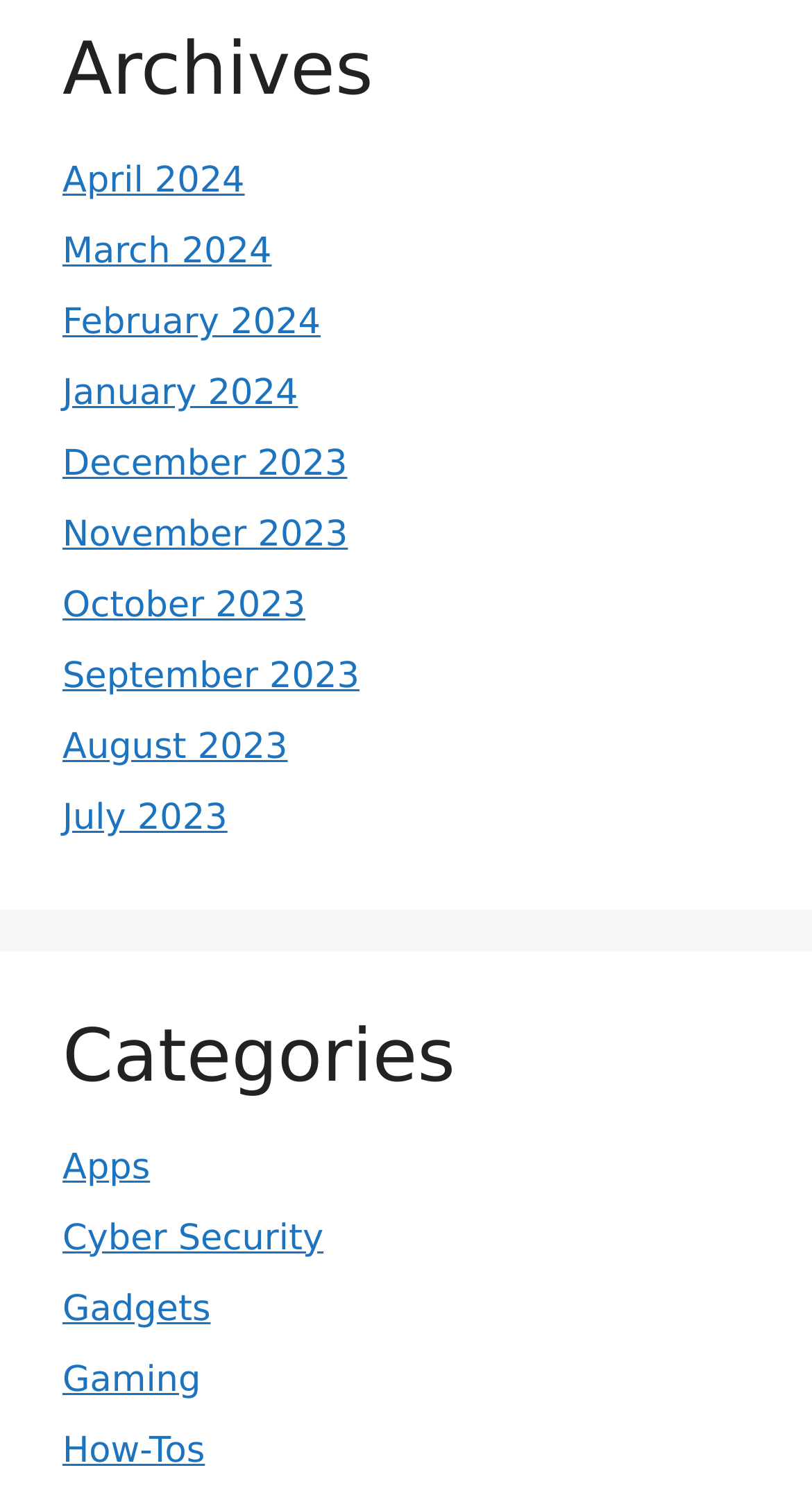Determine the bounding box of the UI component based on this description: "March 2024". The bounding box coordinates should be four float values between 0 and 1, i.e., [left, top, right, bottom].

[0.077, 0.156, 0.335, 0.184]